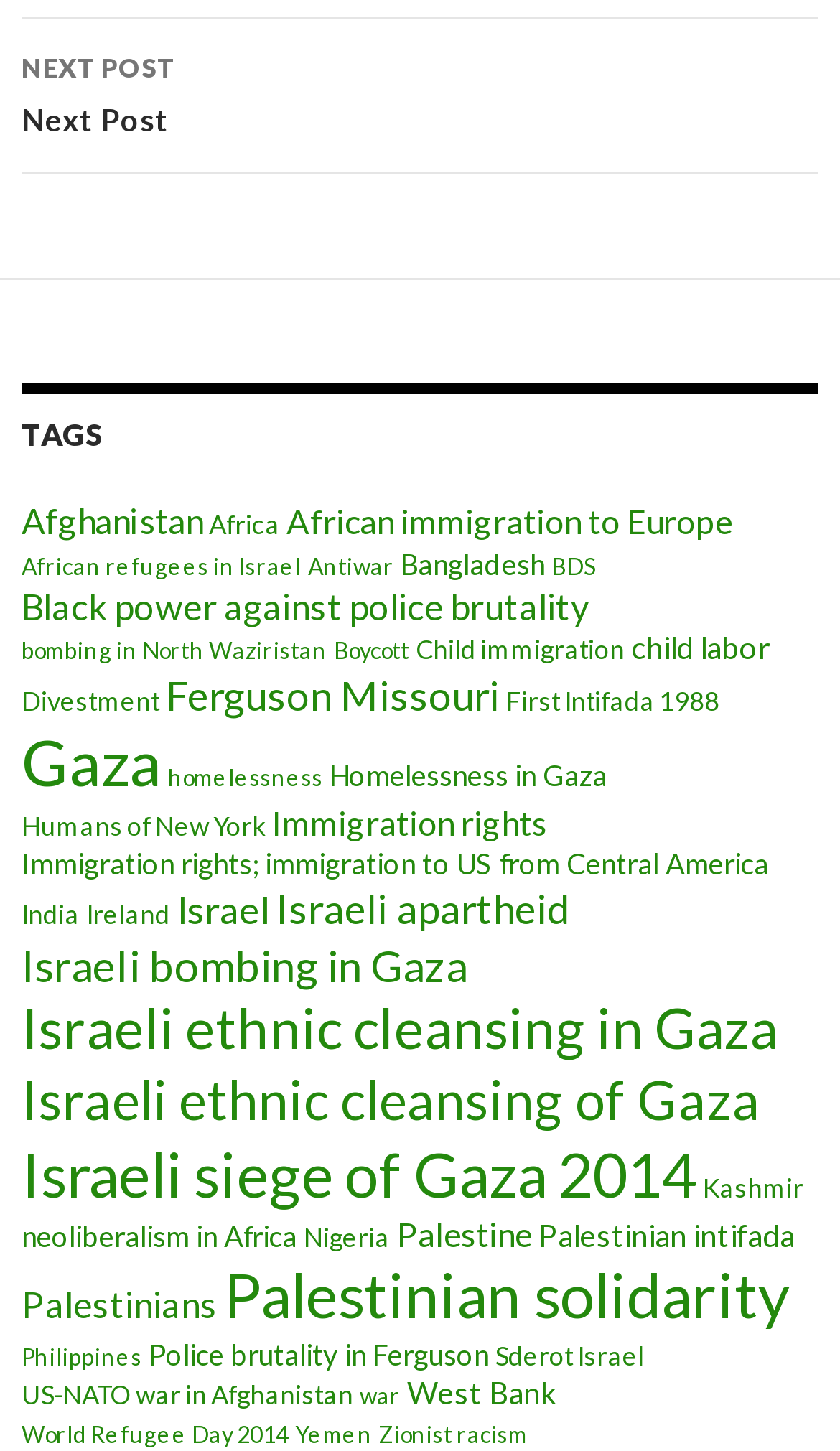Provide the bounding box coordinates for the UI element that is described by this text: "Divestment". The coordinates should be in the form of four float numbers between 0 and 1: [left, top, right, bottom].

[0.026, 0.471, 0.19, 0.494]